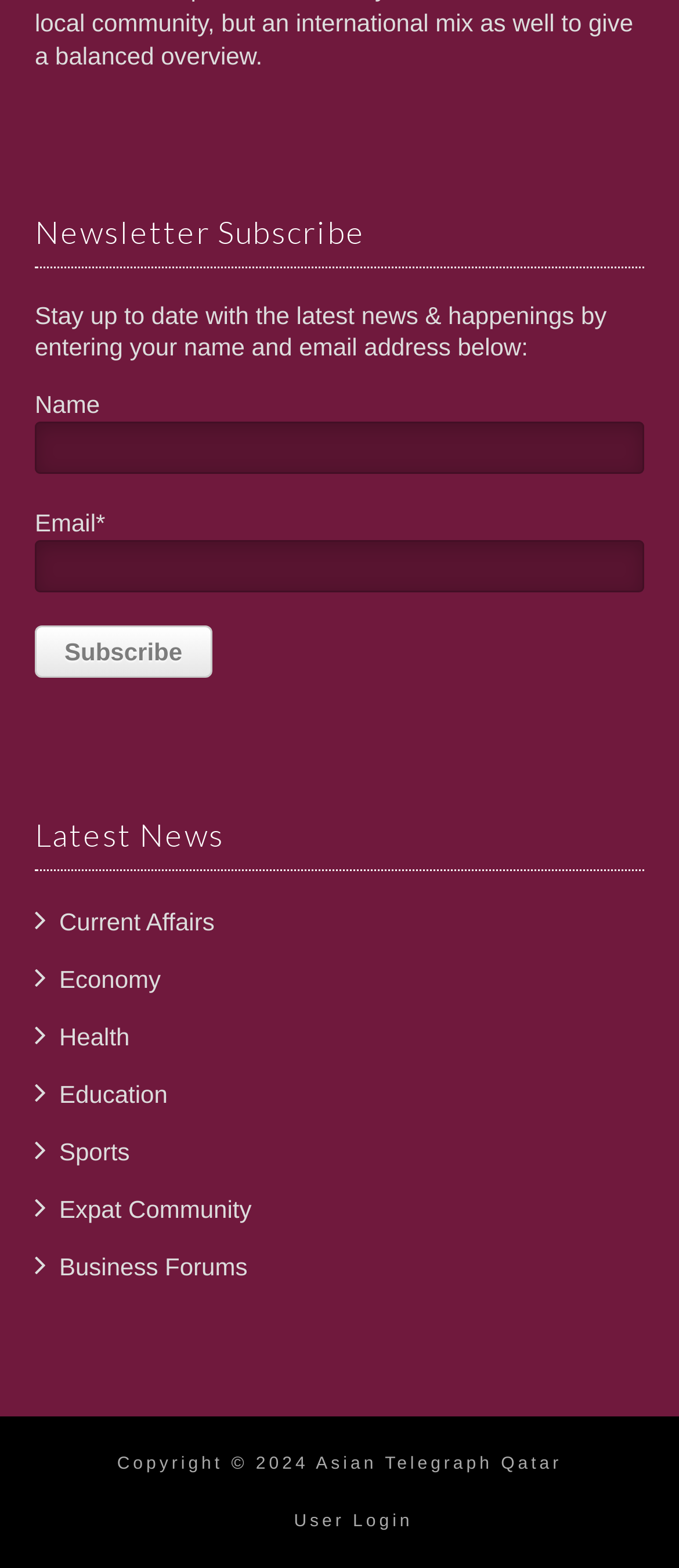What is the purpose of the newsletter subscription?
Answer the question based on the image using a single word or a brief phrase.

Stay updated with latest news